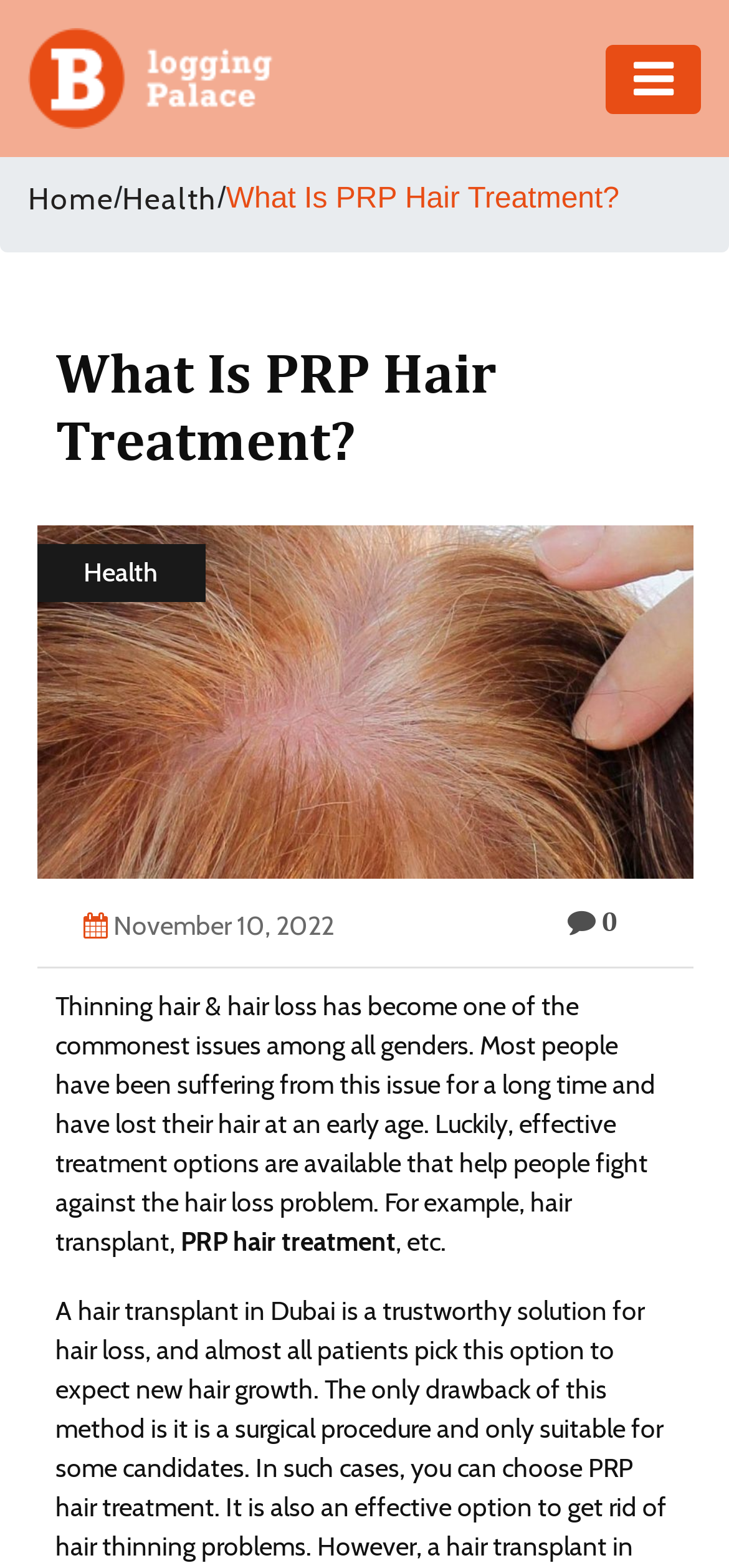Determine the bounding box coordinates of the clickable region to carry out the instruction: "go to Health page".

[0.0, 0.254, 0.133, 0.315]